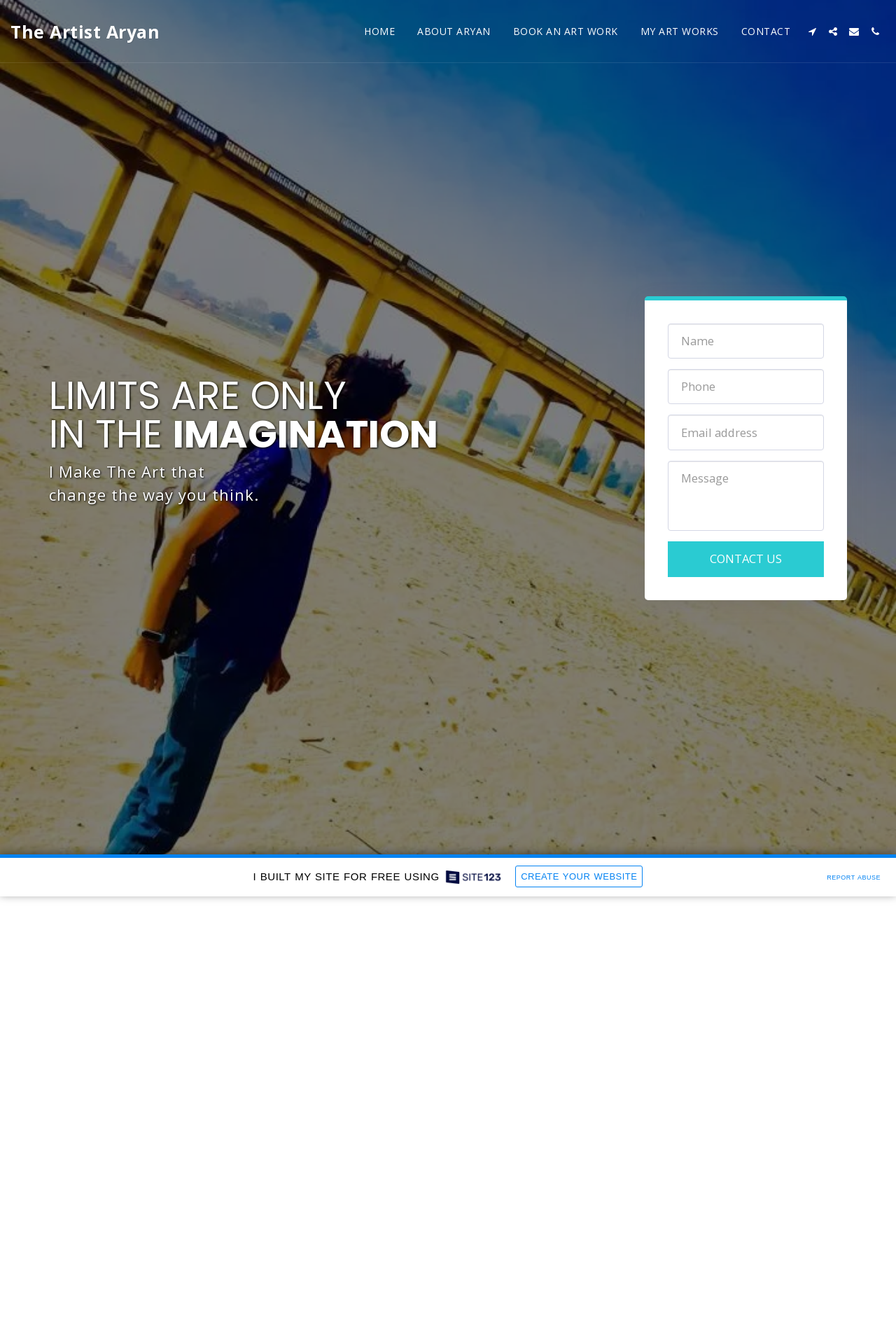Provide the bounding box coordinates of the UI element that matches the description: "About Aryan".

[0.454, 0.018, 0.559, 0.029]